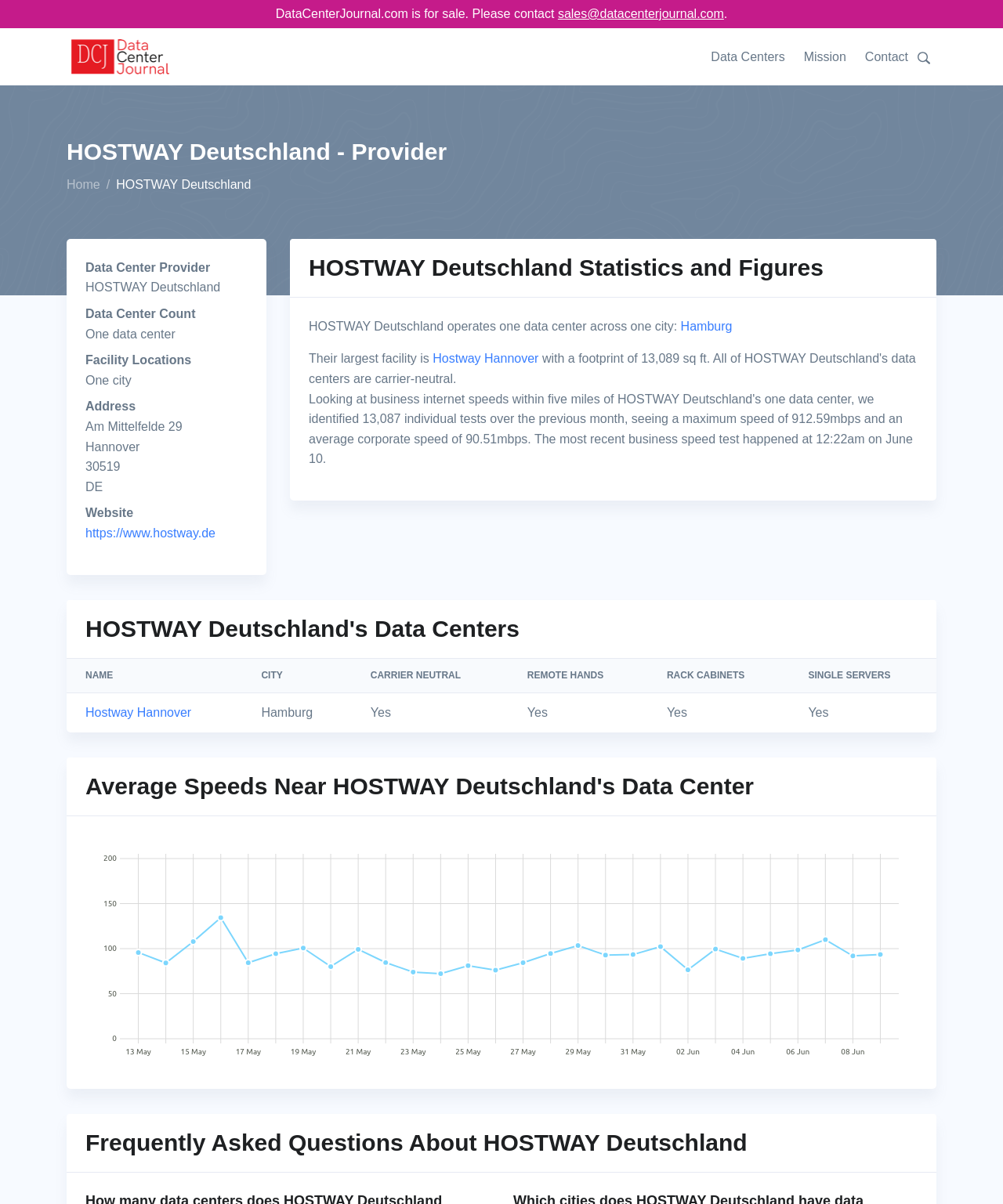Provide your answer in a single word or phrase: 
What is the name of the data center provider?

HOSTWAY Deutschland